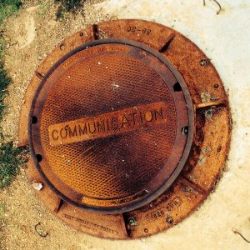Give a concise answer using one word or a phrase to the following question:
Is the manhole cover in good condition?

No